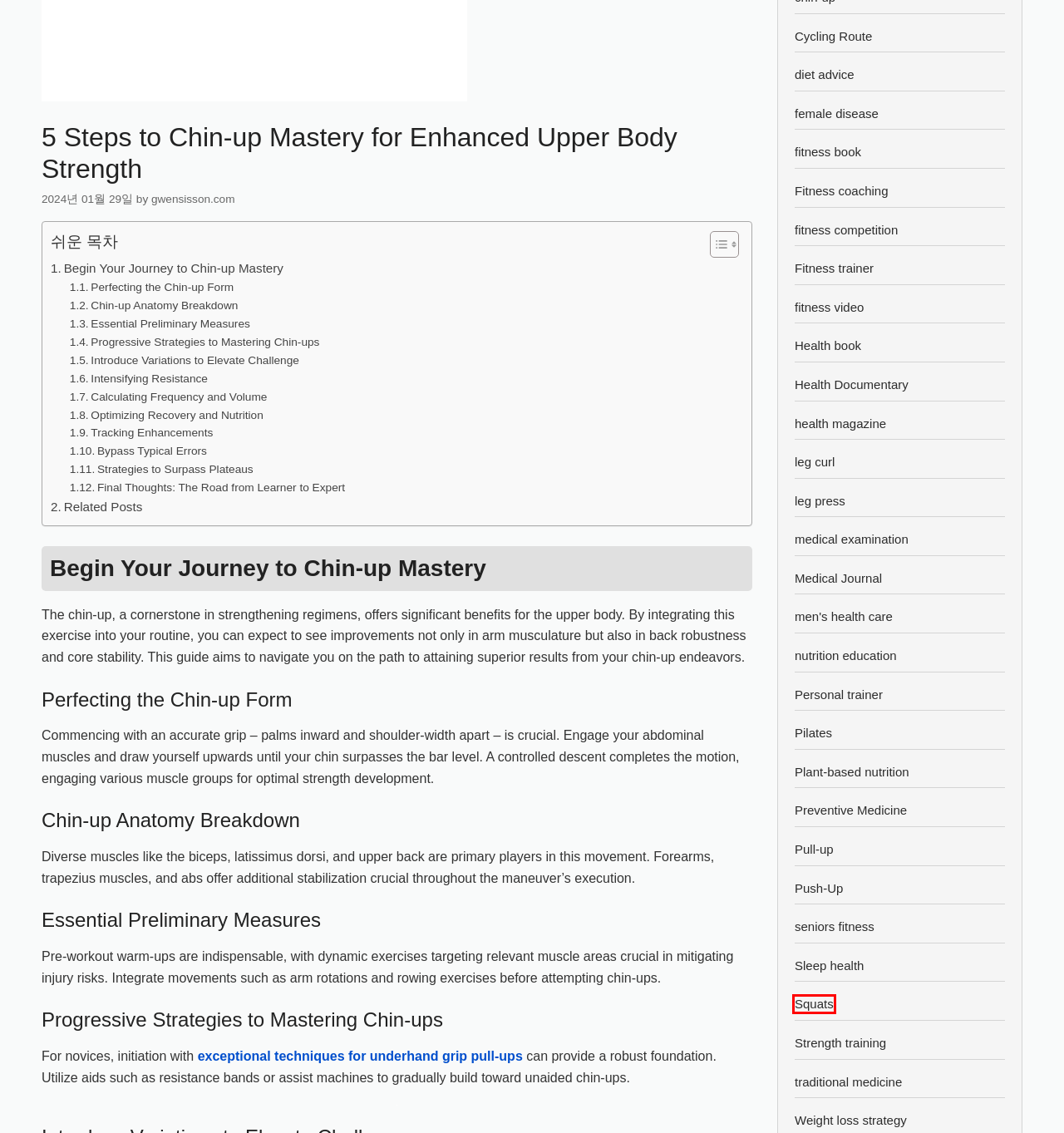You are provided with a screenshot of a webpage that includes a red rectangle bounding box. Please choose the most appropriate webpage description that matches the new webpage after clicking the element within the red bounding box. Here are the candidates:
A. Squats - Fit and Healthy Living
B. female disease - Fit and Healthy Living
C. traditional medicine - Fit and Healthy Living
D. health magazine - Fit and Healthy Living
E. Personal trainer - Fit and Healthy Living
F. Push-Up - Fit and Healthy Living
G. leg press - Fit and Healthy Living
H. Plant-based nutrition - Fit and Healthy Living

A